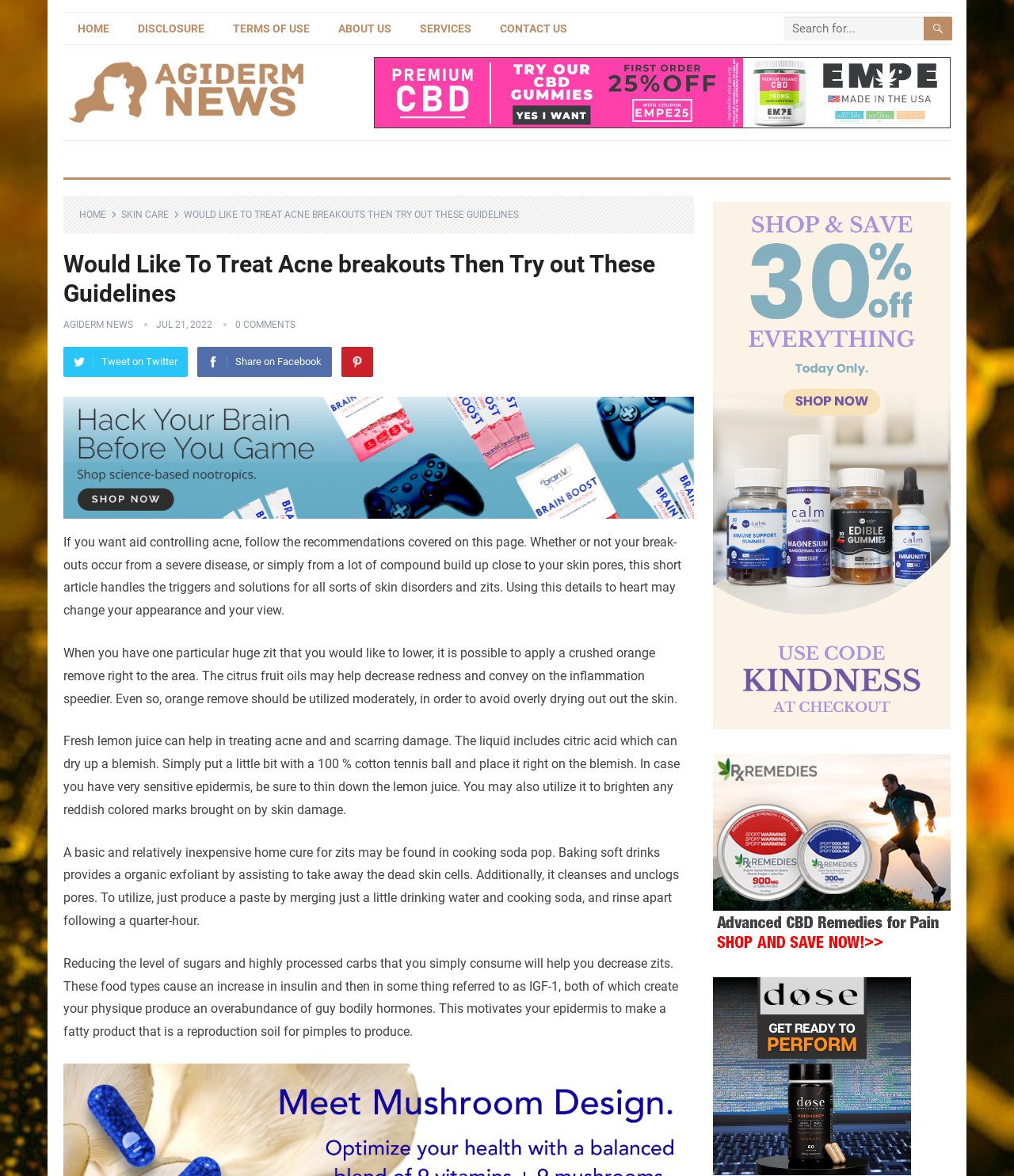Indicate the bounding box coordinates of the clickable region to achieve the following instruction: "Get a discount on World Kindness Day."

[0.703, 0.61, 0.938, 0.623]